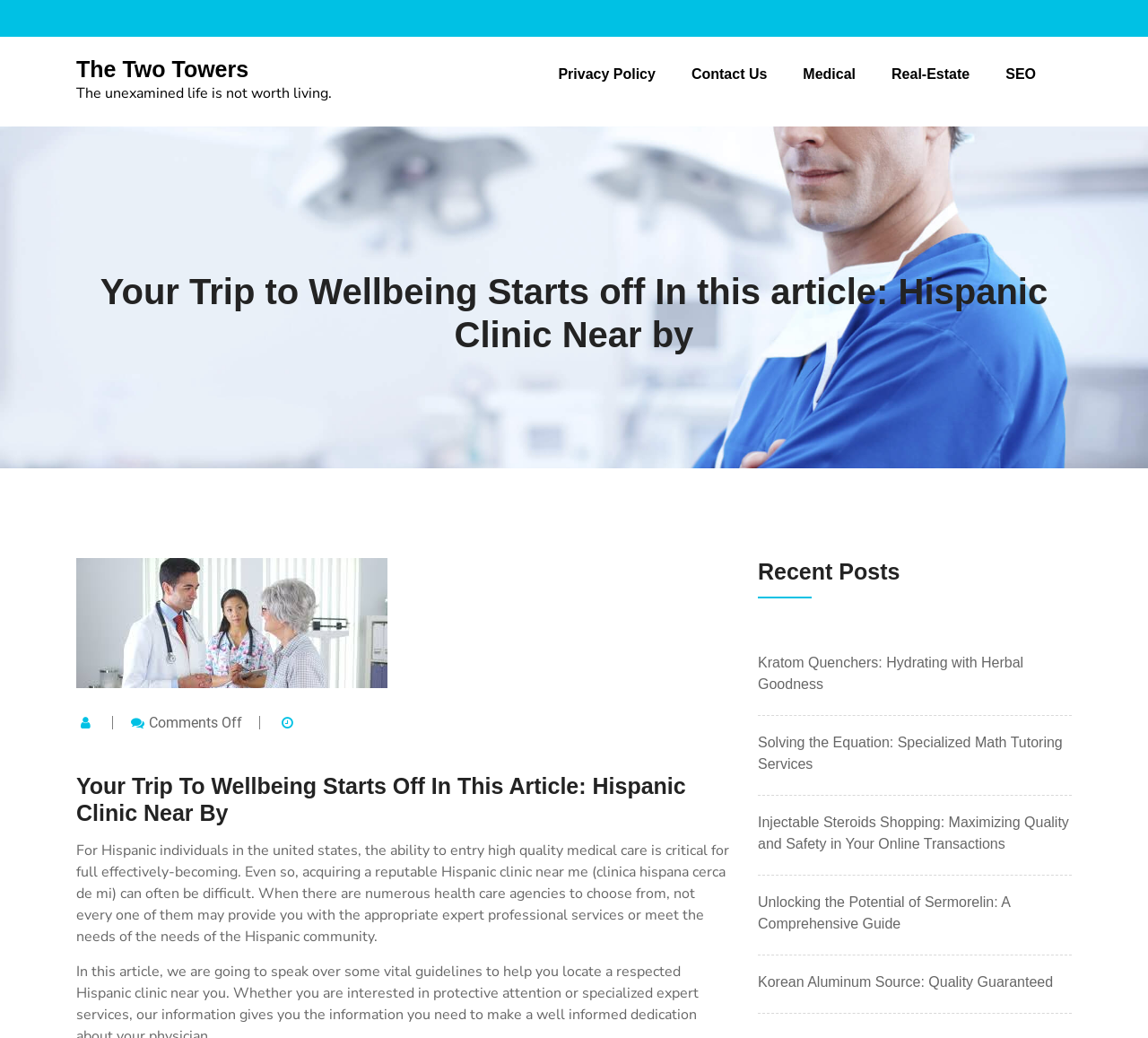Could you identify the text that serves as the heading for this webpage?

The Two Towers